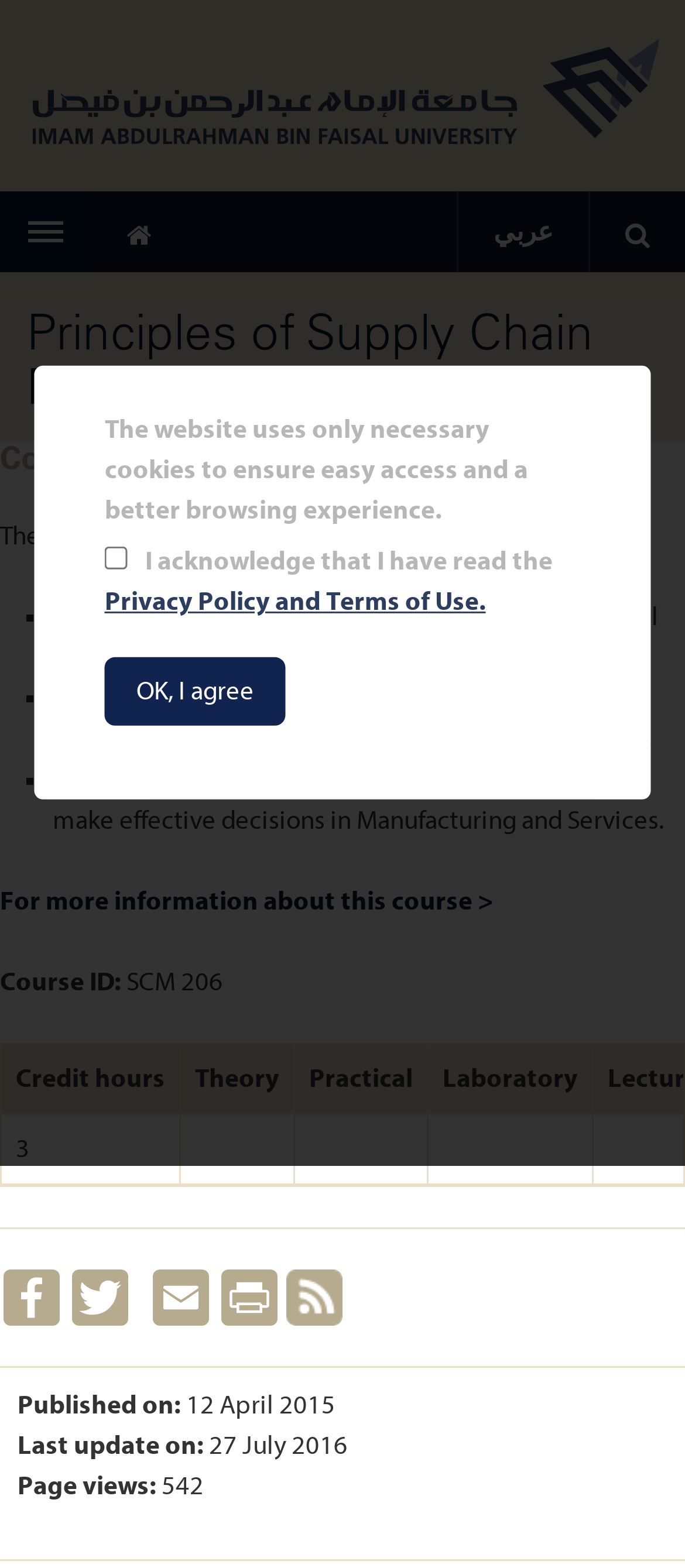Bounding box coordinates are given in the format (top-left x, top-left y, bottom-right x, bottom-right y). All values should be floating point numbers between 0 and 1. Provide the bounding box coordinate for the UI element described as: alt="Imam Abdulrahman Bin Faisal Universitylogo"

[0.038, 0.022, 0.962, 0.099]